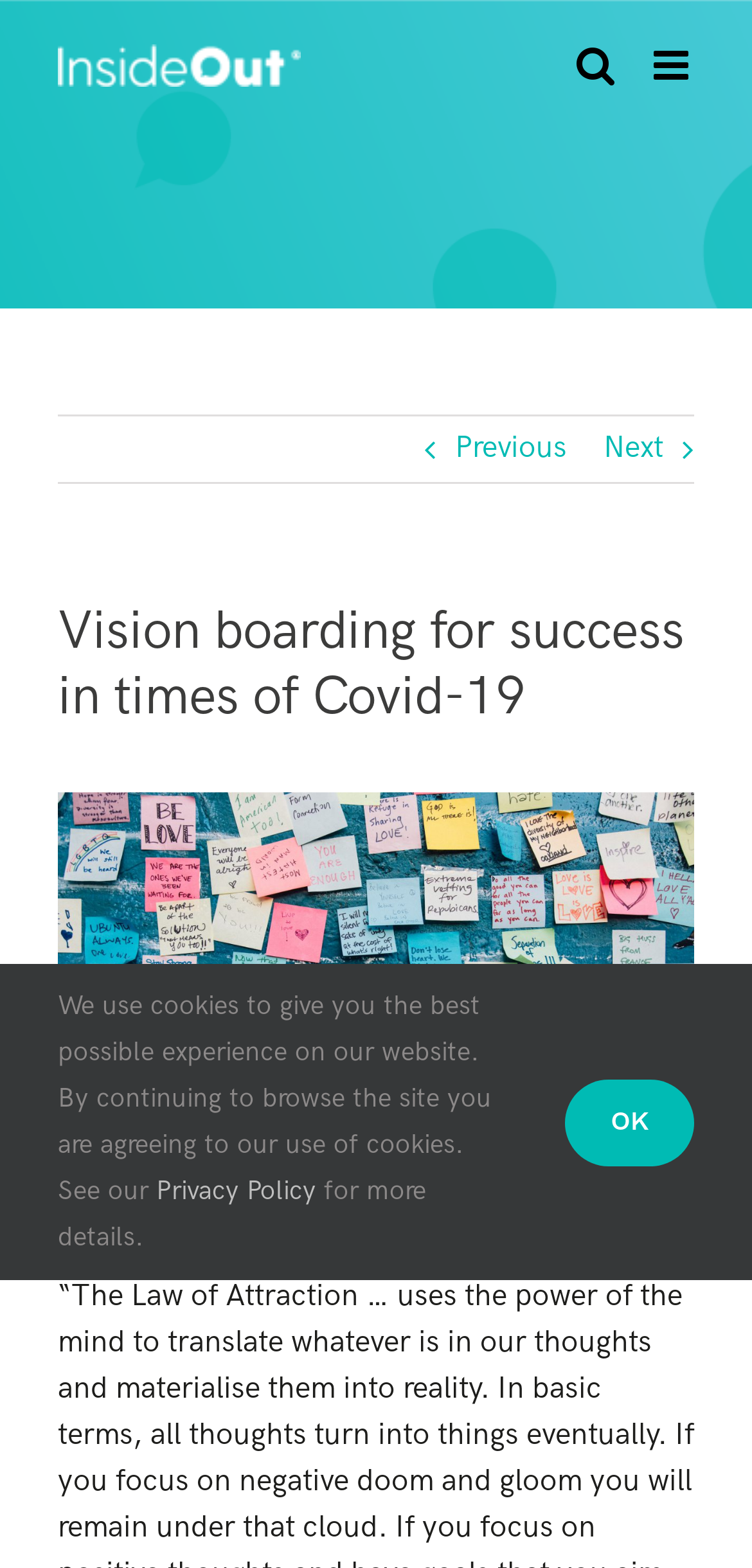Identify the bounding box coordinates of the element that should be clicked to fulfill this task: "Toggle the mobile menu". The coordinates should be provided as four float numbers between 0 and 1, i.e., [left, top, right, bottom].

[0.869, 0.029, 0.923, 0.054]